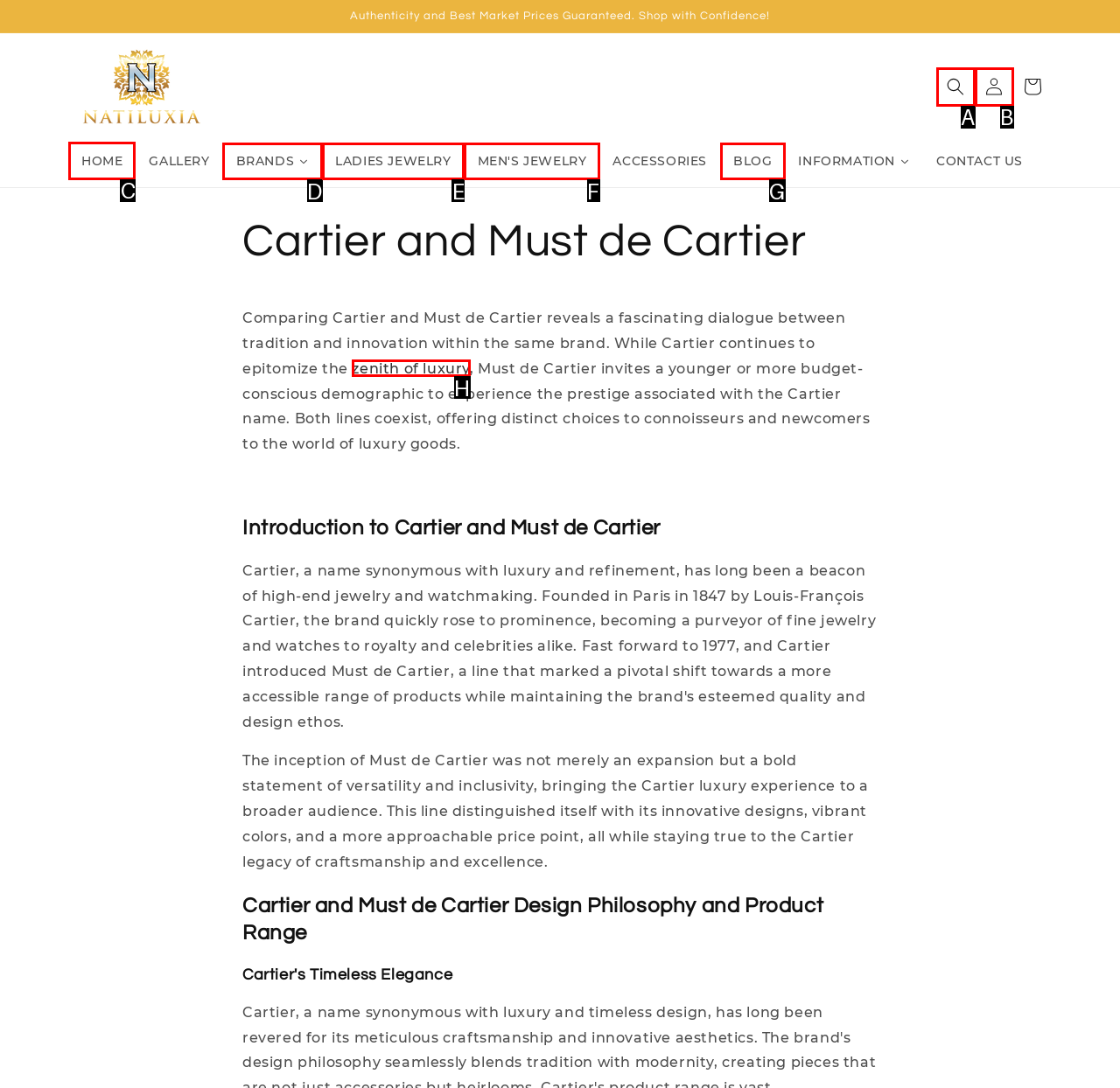Which option should be clicked to complete this task: Go to HOME page
Reply with the letter of the correct choice from the given choices.

C